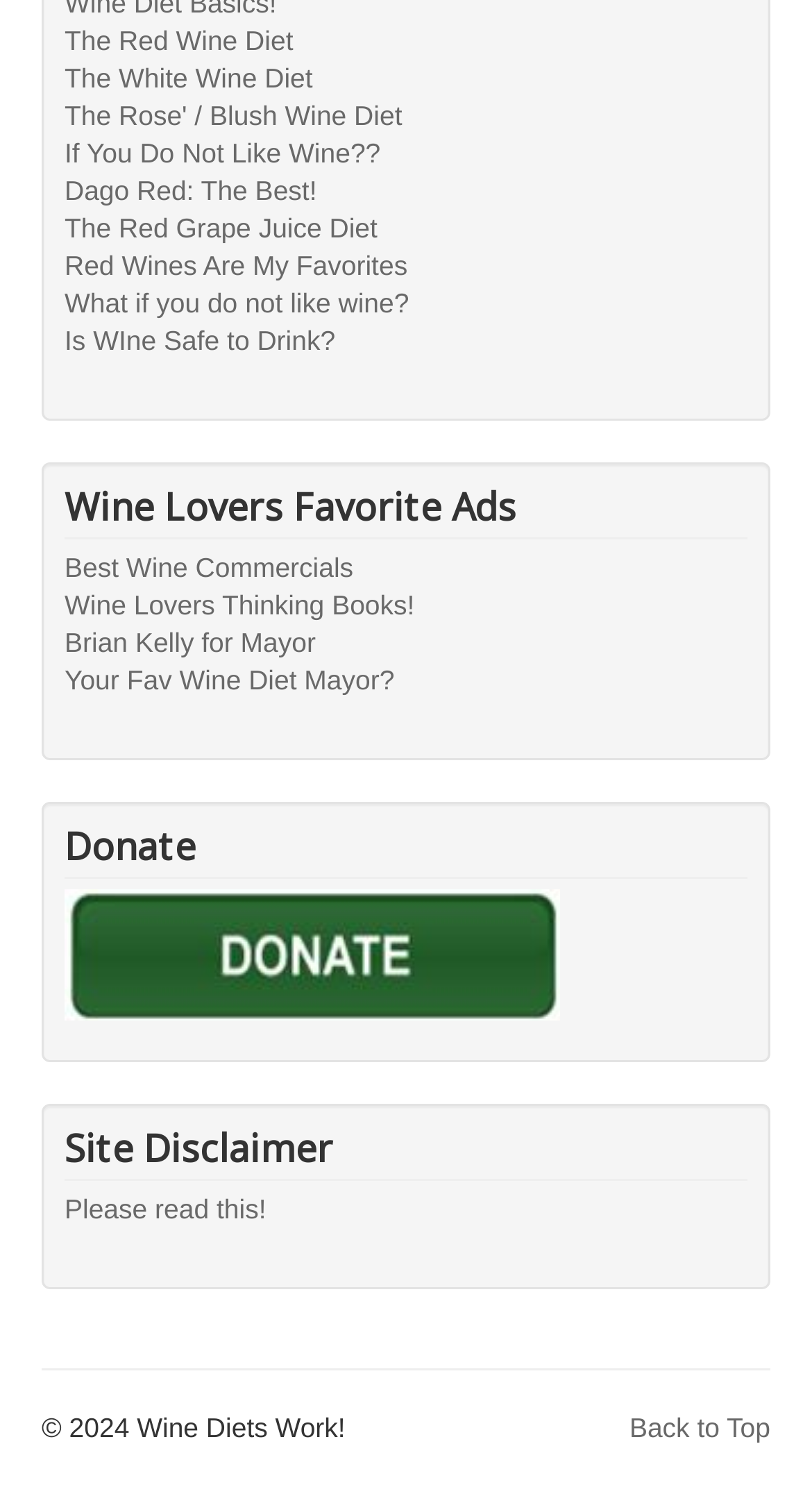Using the element description provided, determine the bounding box coordinates in the format (top-left x, top-left y, bottom-right x, bottom-right y). Ensure that all values are floating point numbers between 0 and 1. Element description: title="Donate"

[0.079, 0.623, 0.69, 0.644]